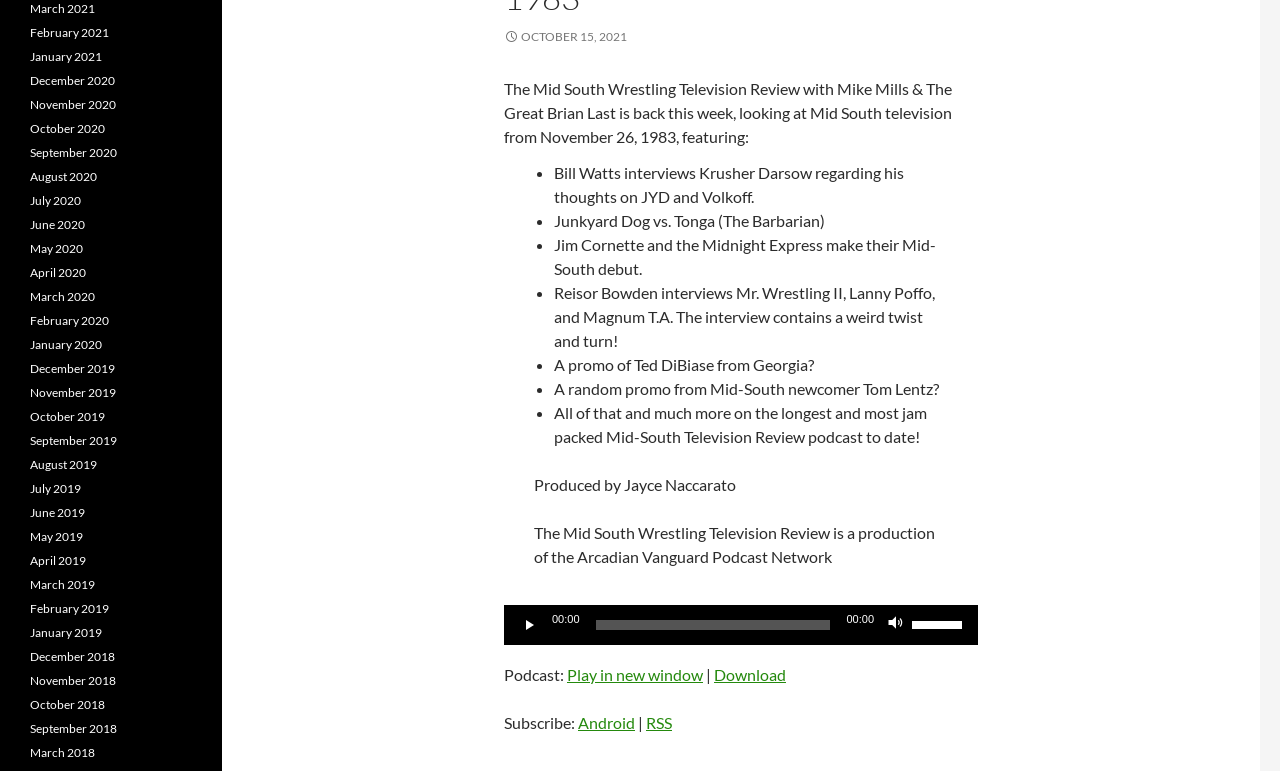Identify the bounding box coordinates for the element you need to click to achieve the following task: "Subscribe via RSS". The coordinates must be four float values ranging from 0 to 1, formatted as [left, top, right, bottom].

[0.505, 0.925, 0.525, 0.949]